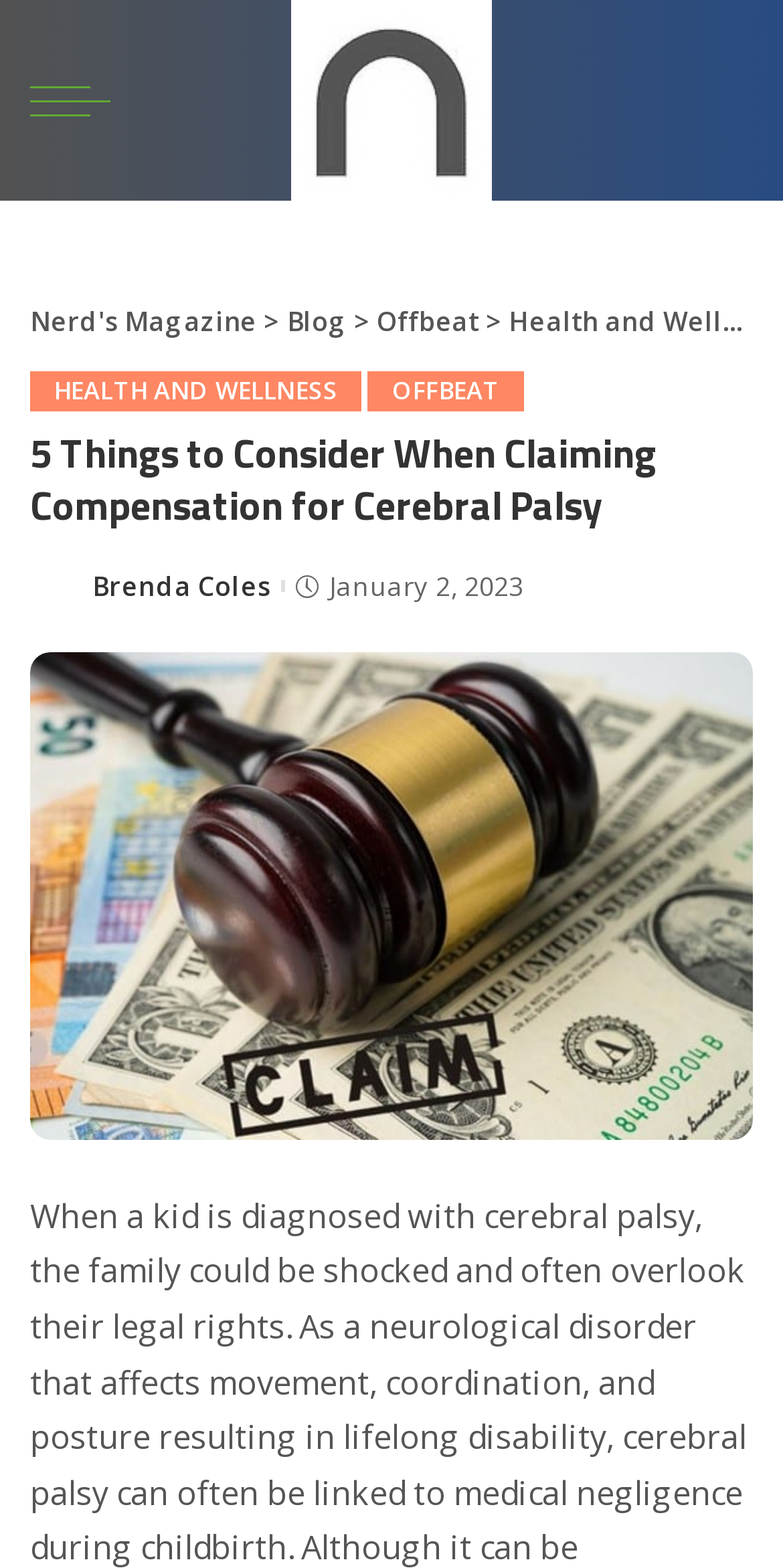Based on the image, please elaborate on the answer to the following question:
When was the article posted?

I determined the posting date by looking at the abbreviation '2023-01-02T15:54:05-06:00' and its corresponding static text 'January 2, 2023', which indicates the date the article was posted.